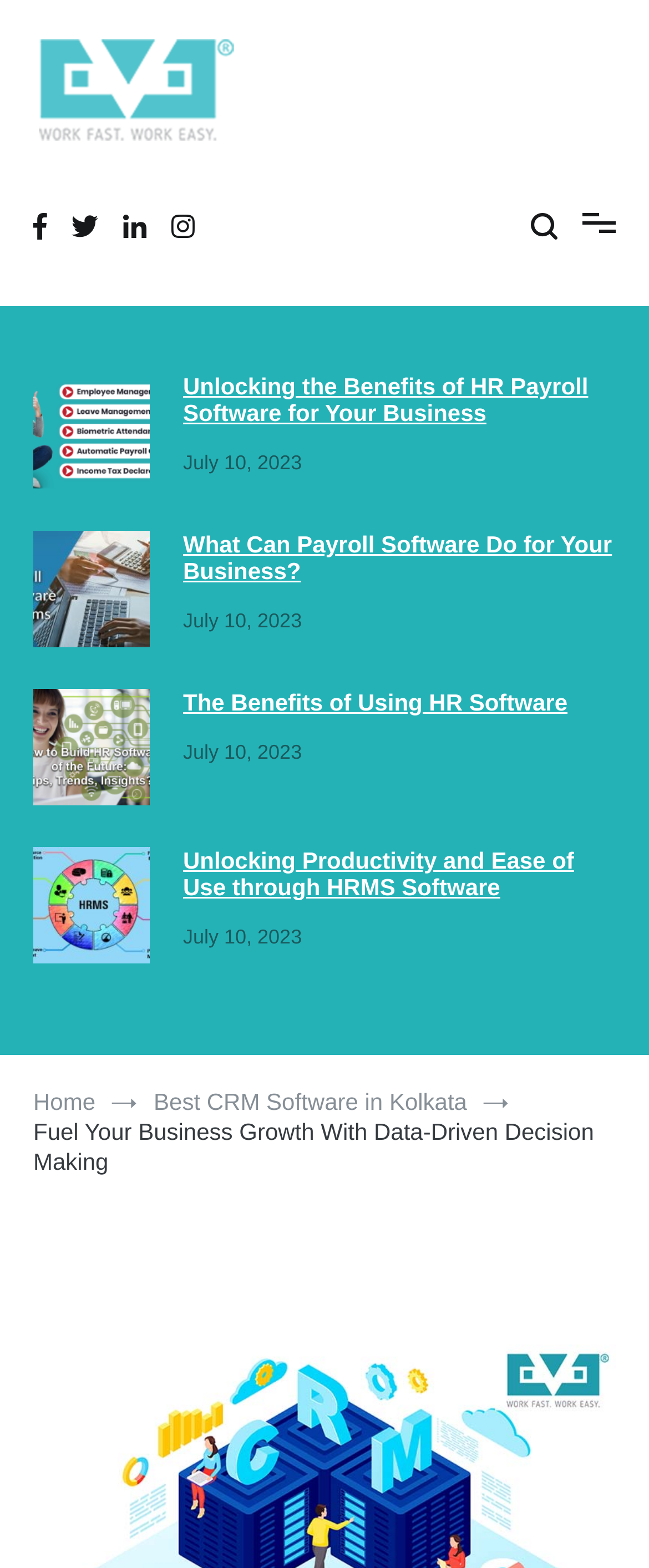Find the bounding box coordinates of the element I should click to carry out the following instruction: "Click on the eve24hrs link".

[0.051, 0.021, 0.949, 0.099]